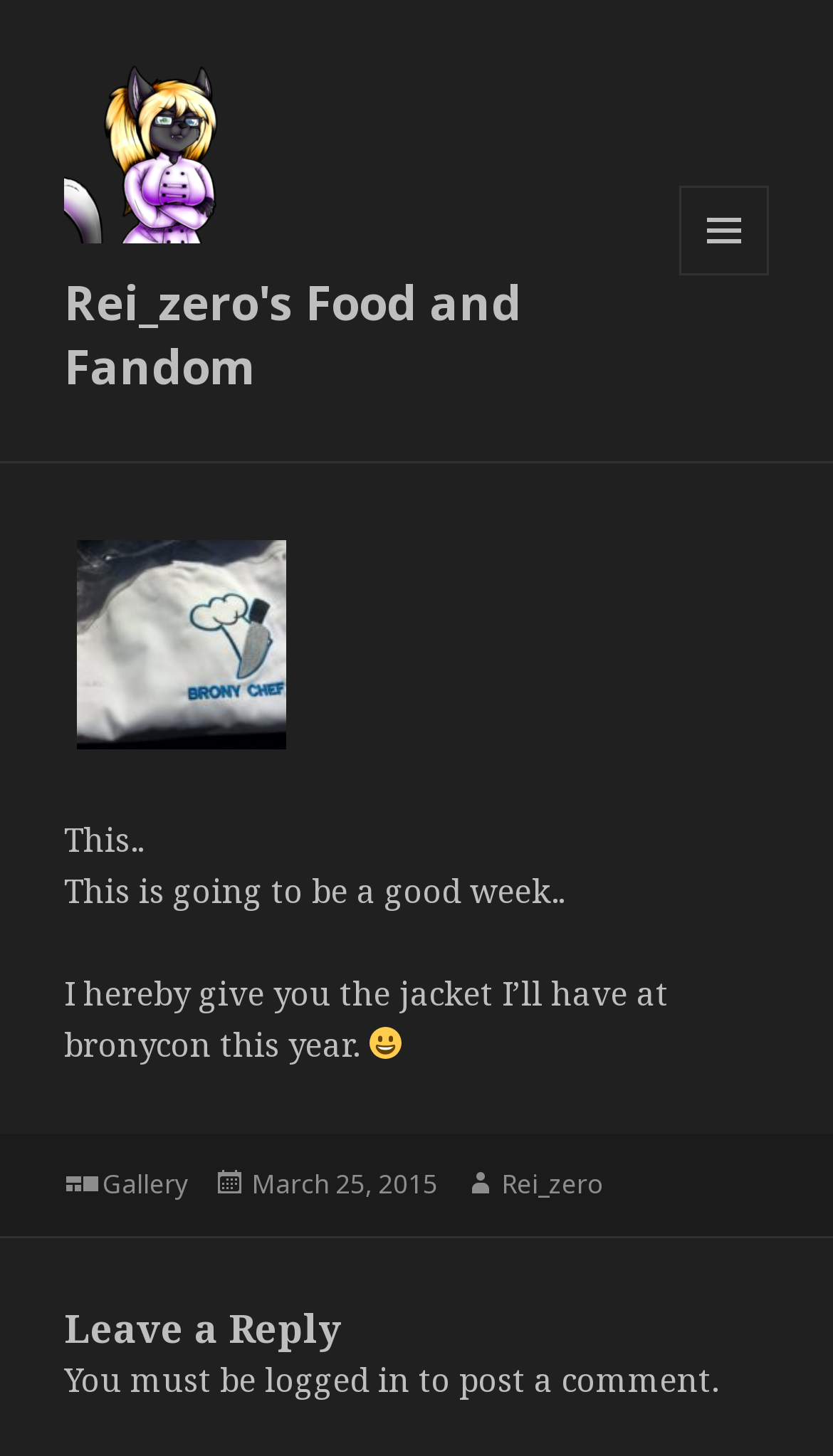Find the bounding box of the element with the following description: "March 25, 2015December 4, 2018". The coordinates must be four float numbers between 0 and 1, formatted as [left, top, right, bottom].

[0.303, 0.8, 0.526, 0.827]